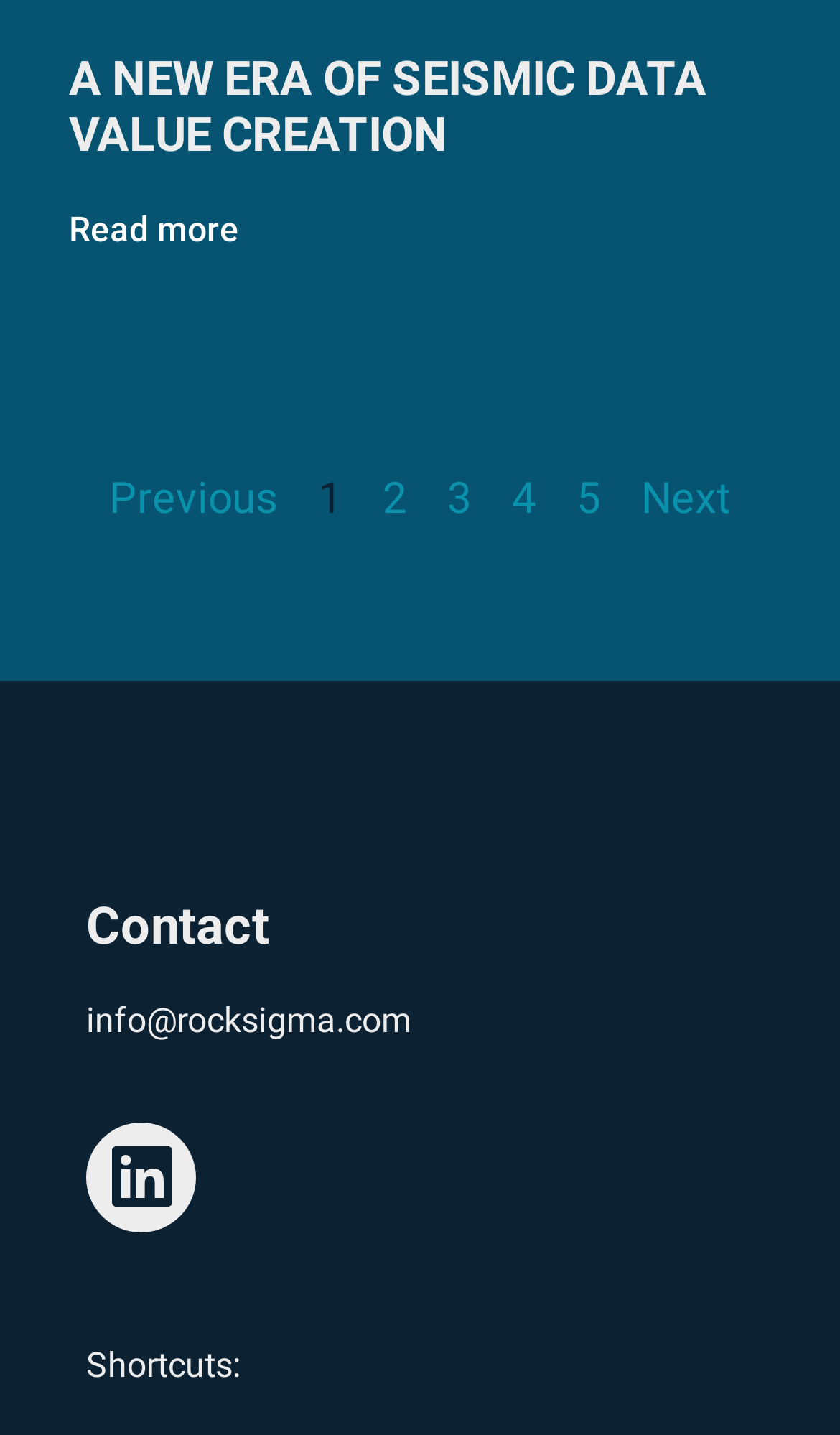Please find the bounding box coordinates (top-left x, top-left y, bottom-right x, bottom-right y) in the screenshot for the UI element described as follows: Page4

[0.609, 0.329, 0.637, 0.365]